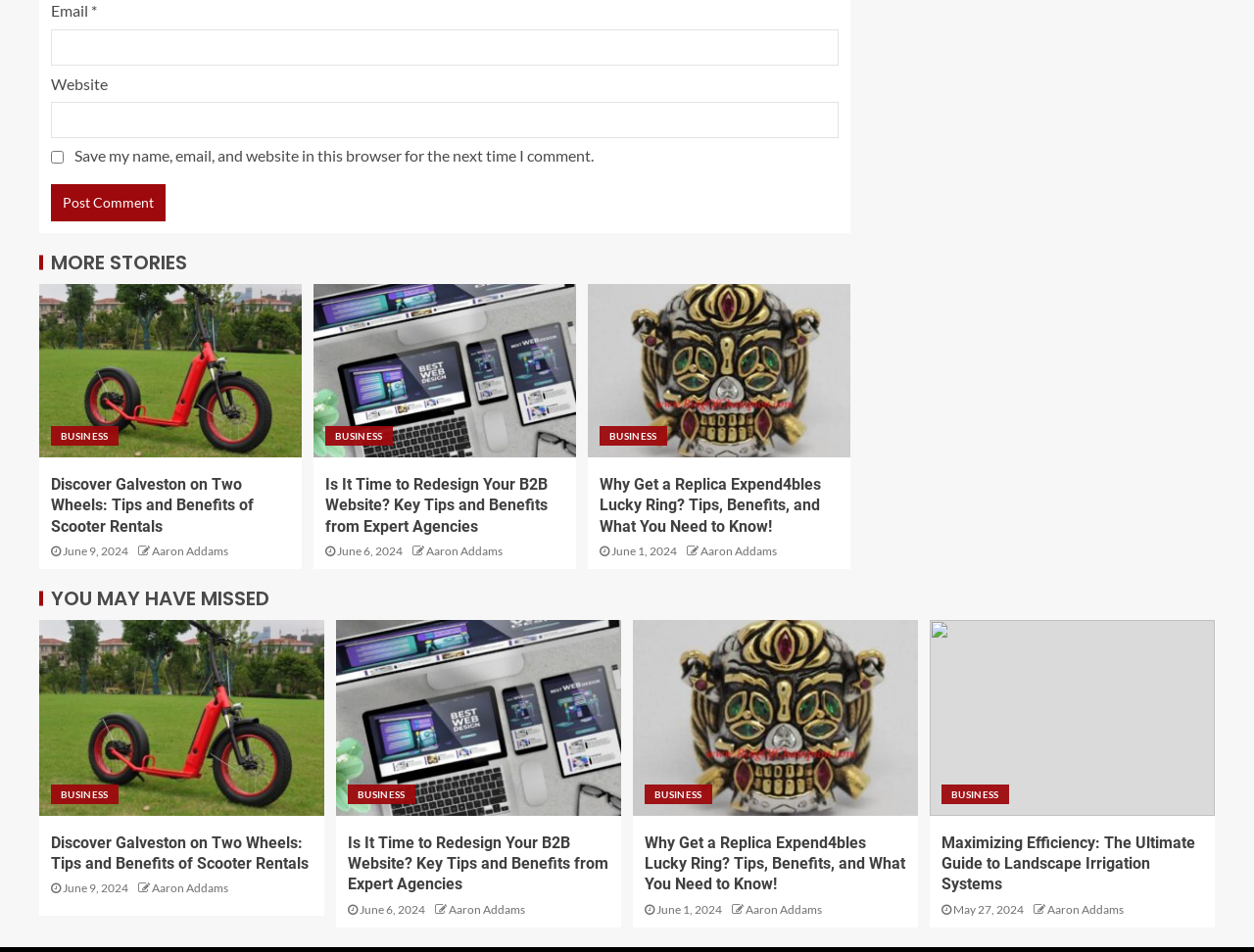What is the category of the article 'Discover Galveston on Two Wheels: Tips and Benefits of Scooter Rentals'?
Ensure your answer is thorough and detailed.

I found the link element with the text 'Discover Galveston on Two Wheels: Tips and Benefits of Scooter Rentals' and its nearby link element with the text 'BUSINESS', which indicates the category of the article.